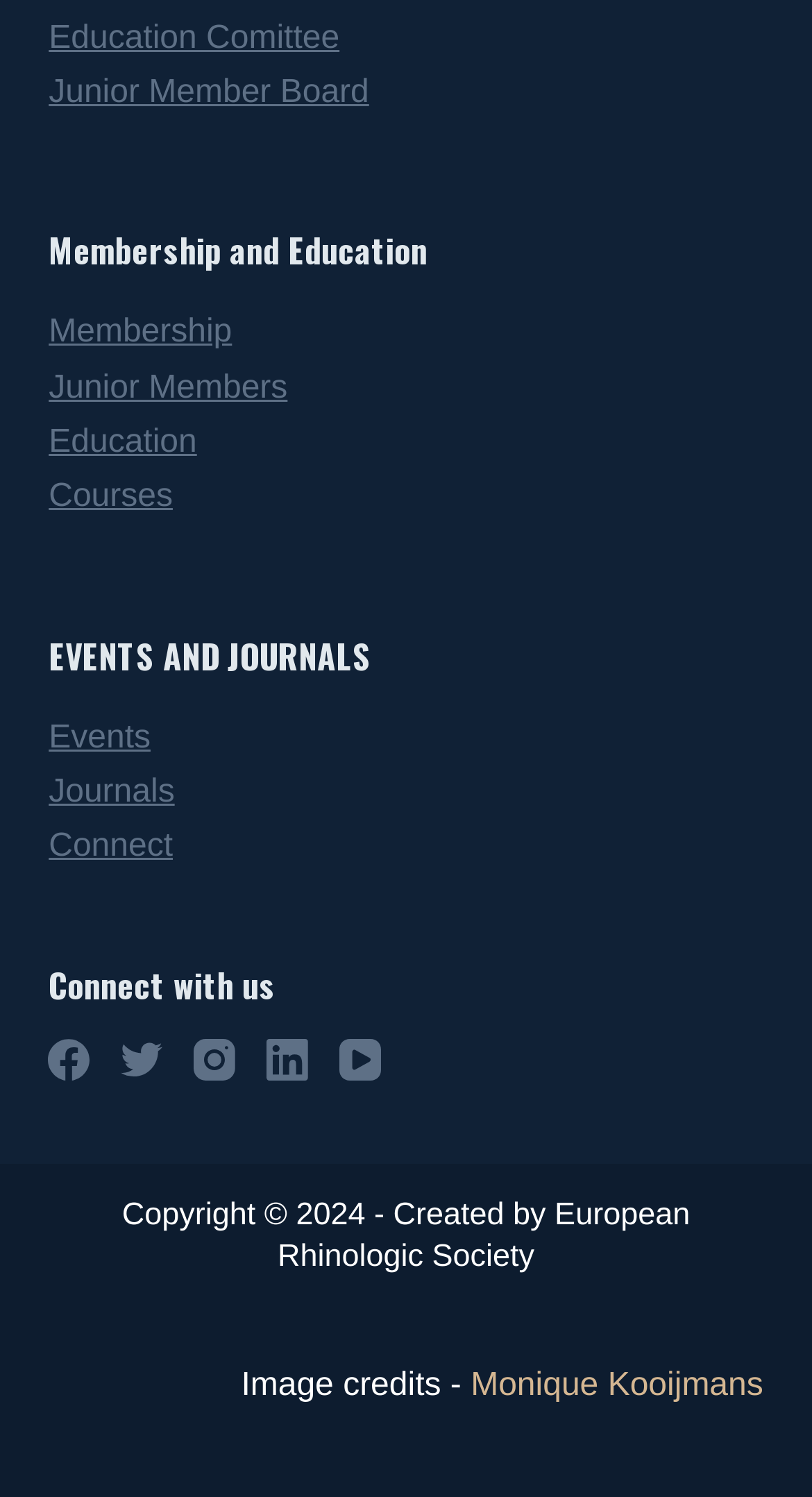Respond to the question below with a concise word or phrase:
What is the last social media link on the webpage?

YouTube